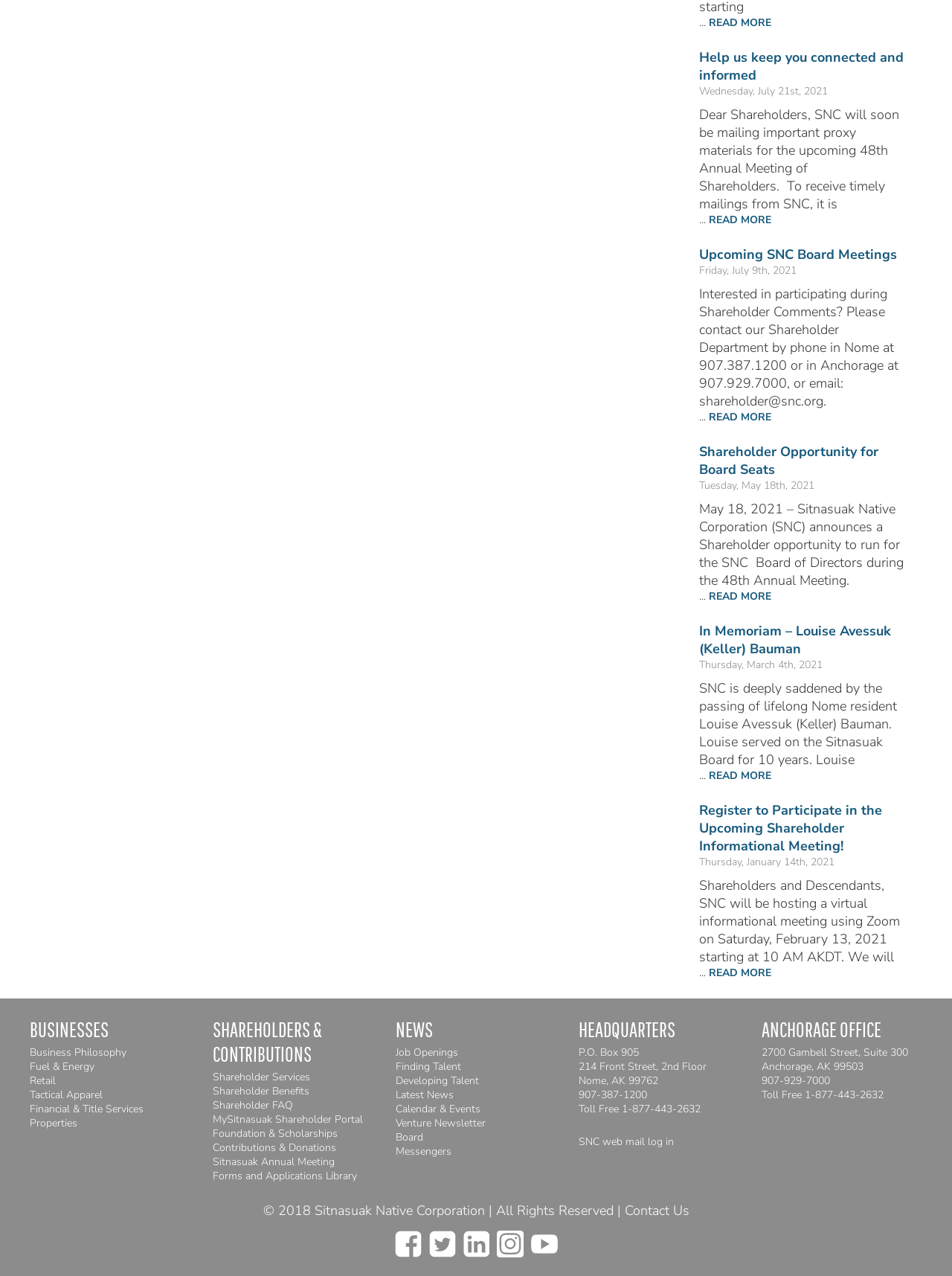Locate the bounding box coordinates of the element I should click to achieve the following instruction: "Contact the Shareholder Department by phone in Nome".

[0.734, 0.224, 0.944, 0.321]